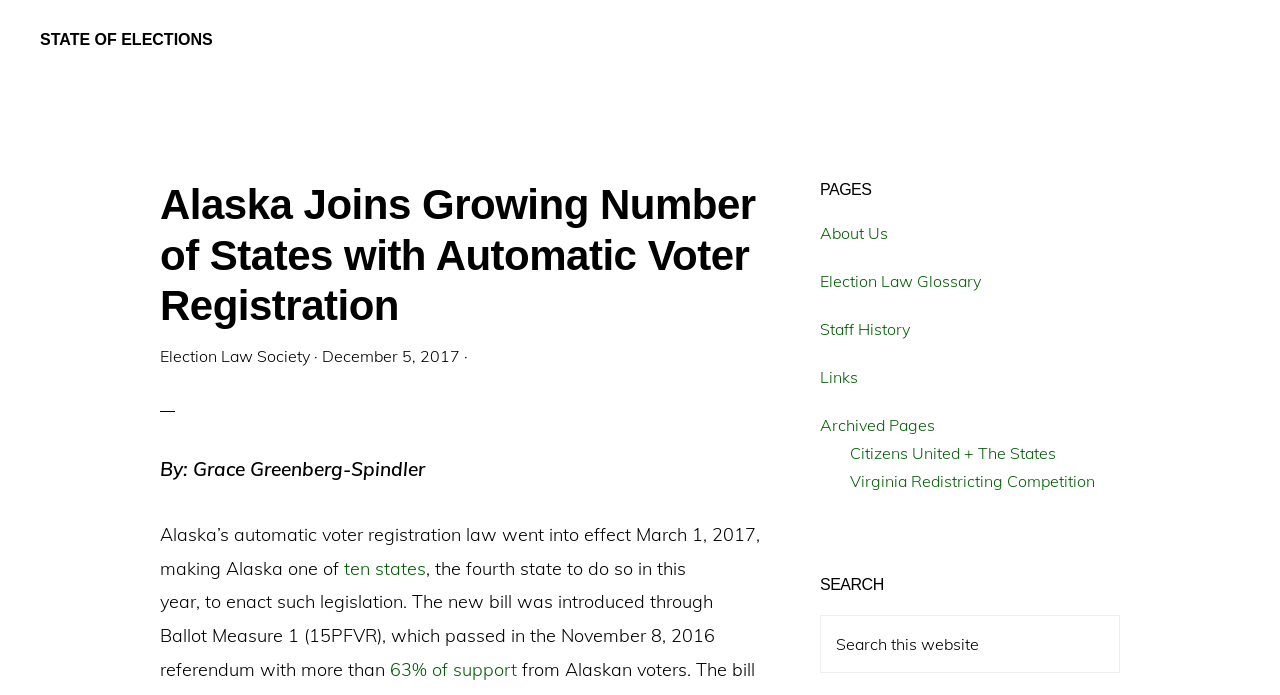Respond to the question below with a single word or phrase:
What is the name of the ballot measure that passed?

Ballot Measure 1